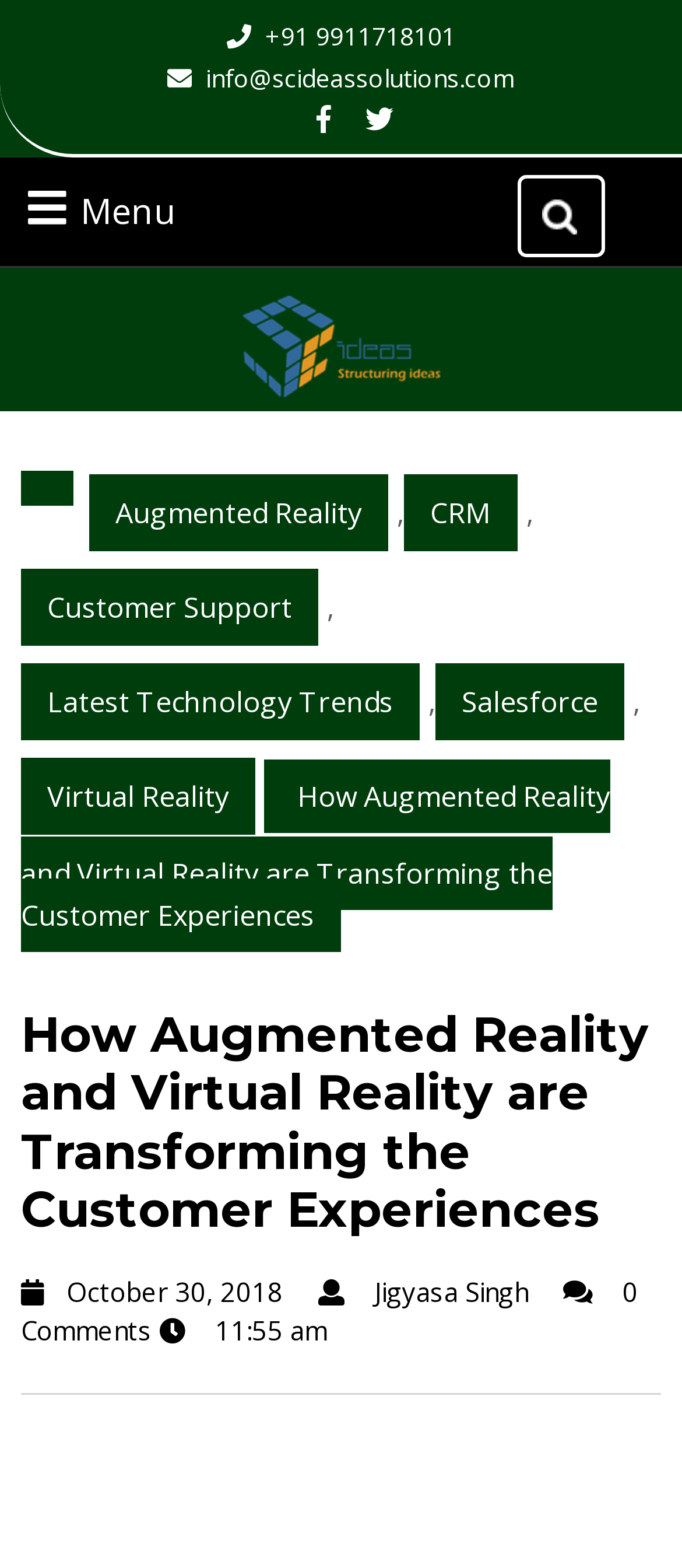What is the purpose of the search box?
Based on the image, respond with a single word or phrase.

To search for content